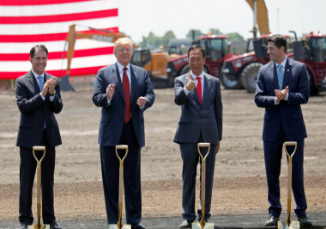What is the mood of the individuals in the image?
Based on the screenshot, respond with a single word or phrase.

Celebratory